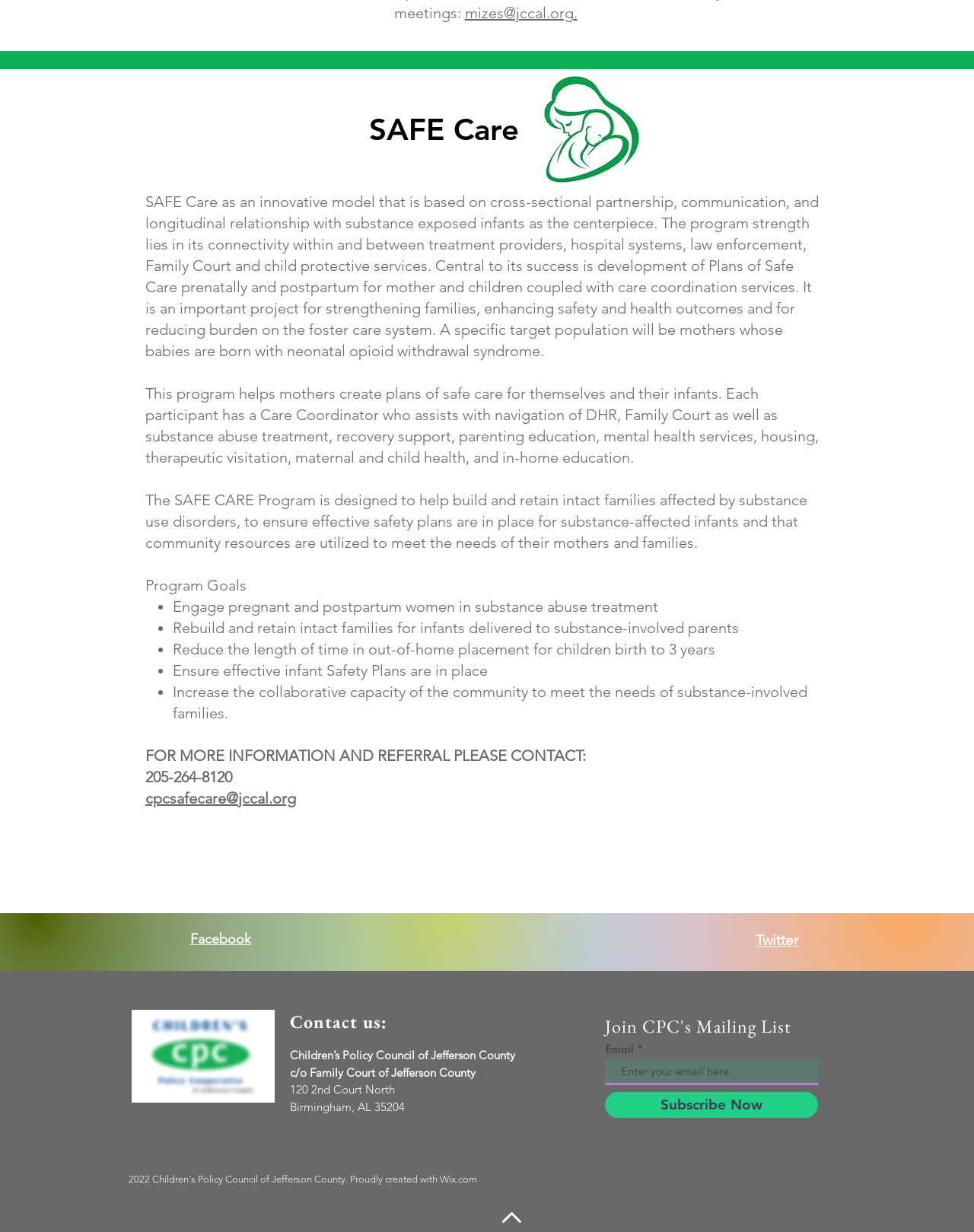Specify the bounding box coordinates of the area to click in order to follow the given instruction: "Call SAFE Care for more information."

[0.149, 0.623, 0.238, 0.638]